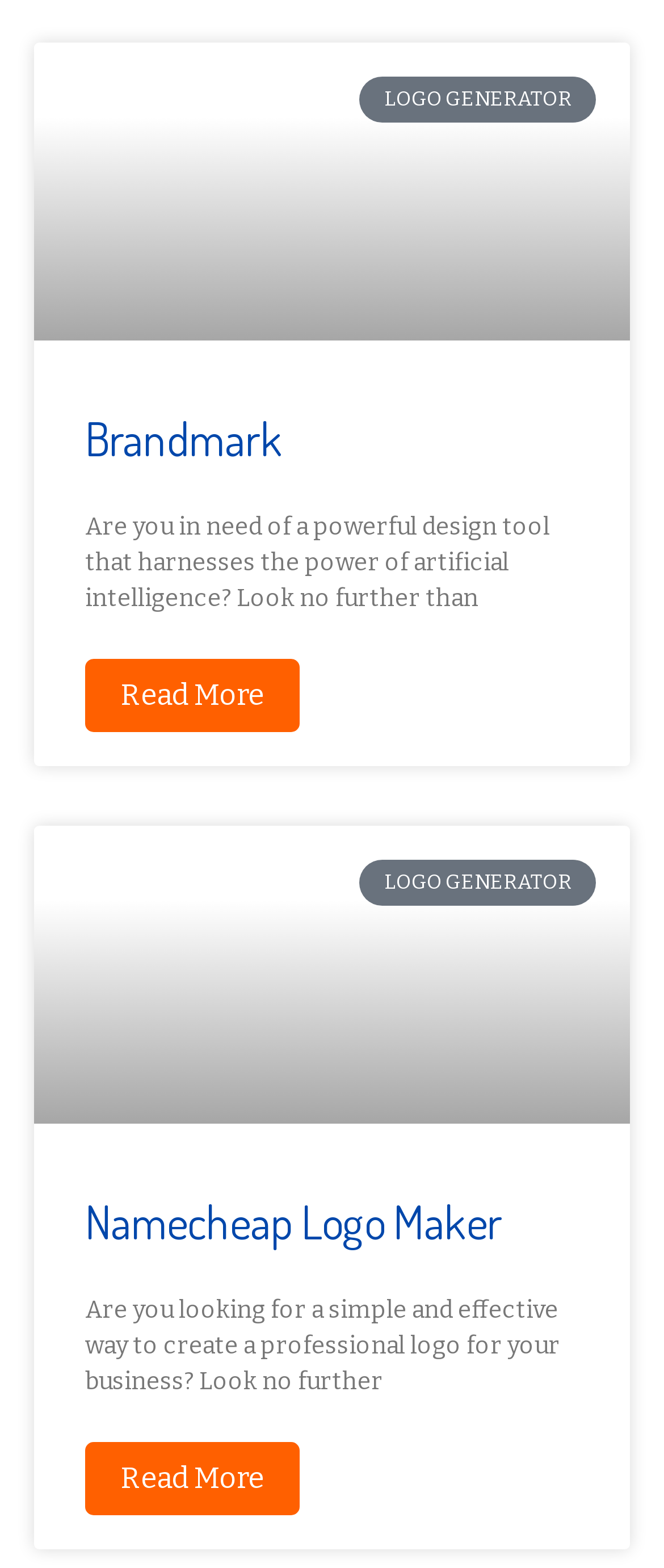Give a succinct answer to this question in a single word or phrase: 
What is the visual element above the 'LOGO GENERATOR' text?

An image